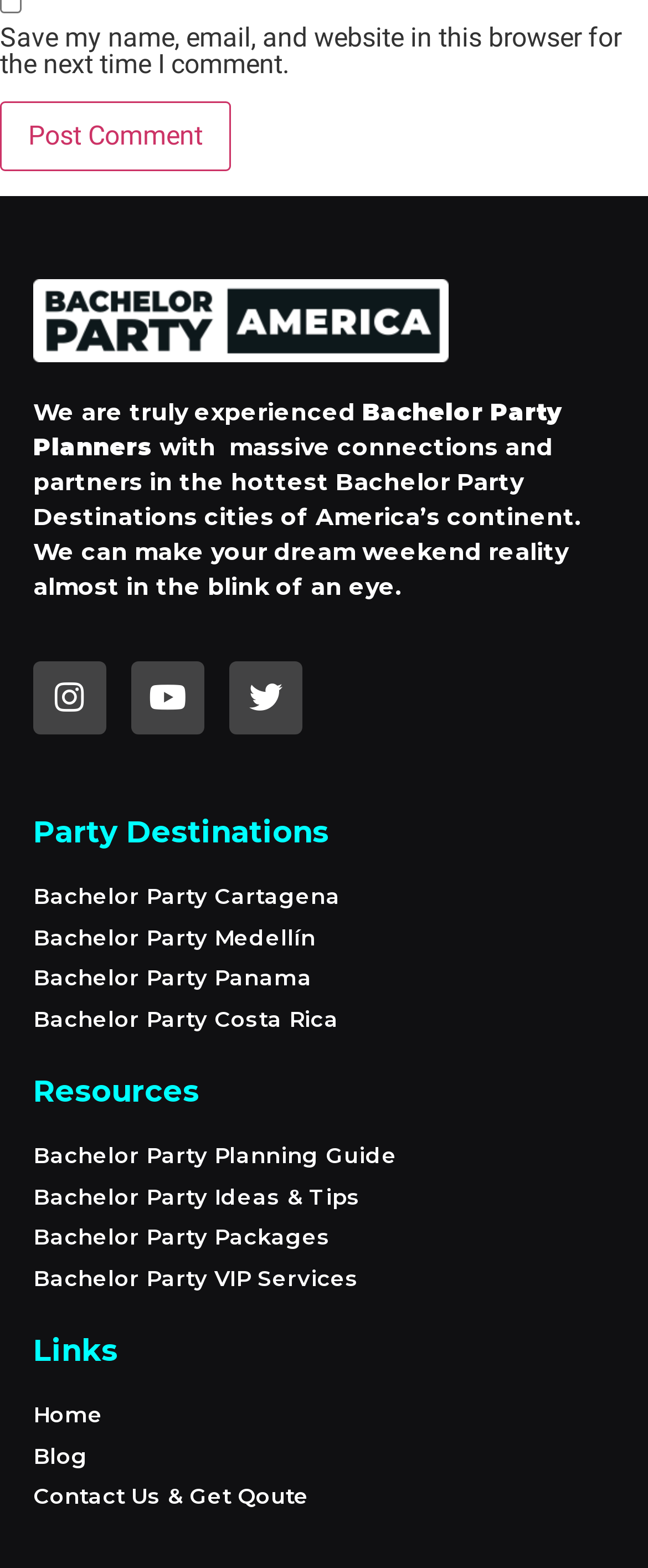Determine the bounding box coordinates for the clickable element to execute this instruction: "Visit Instagram". Provide the coordinates as four float numbers between 0 and 1, i.e., [left, top, right, bottom].

[0.051, 0.422, 0.164, 0.468]